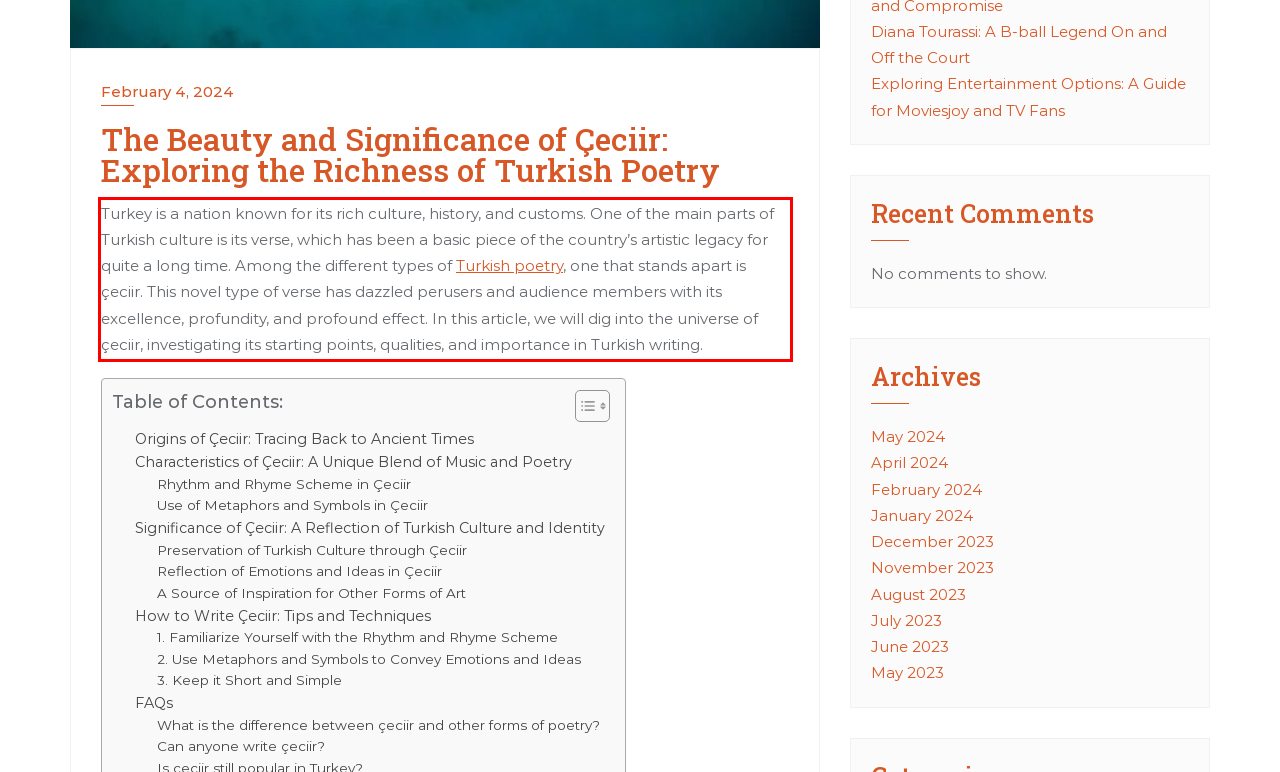Analyze the webpage screenshot and use OCR to recognize the text content in the red bounding box.

Turkey is a nation known for its rich culture, history, and customs. One of the main parts of Turkish culture is its verse, which has been a basic piece of the country’s artistic legacy for quite a long time. Among the different types of Turkish poetry, one that stands apart is çeciir. This novel type of verse has dazzled perusers and audience members with its excellence, profundity, and profound effect. In this article, we will dig into the universe of çeciir, investigating its starting points, qualities, and importance in Turkish writing.